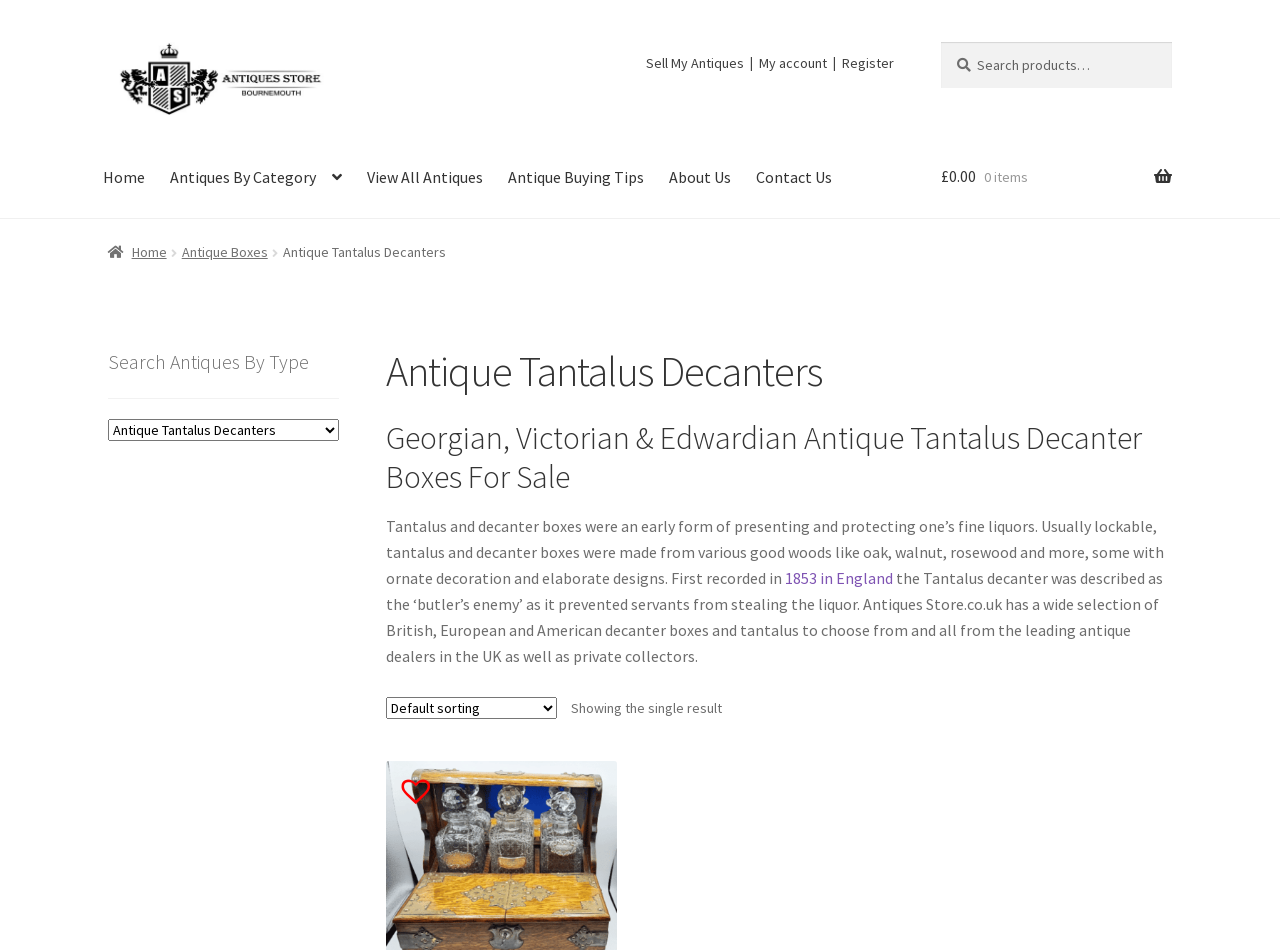Locate the UI element that matches the description Sell My Antiques in the webpage screenshot. Return the bounding box coordinates in the format (top-left x, top-left y, bottom-right x, bottom-right y), with values ranging from 0 to 1.

[0.505, 0.044, 0.591, 0.088]